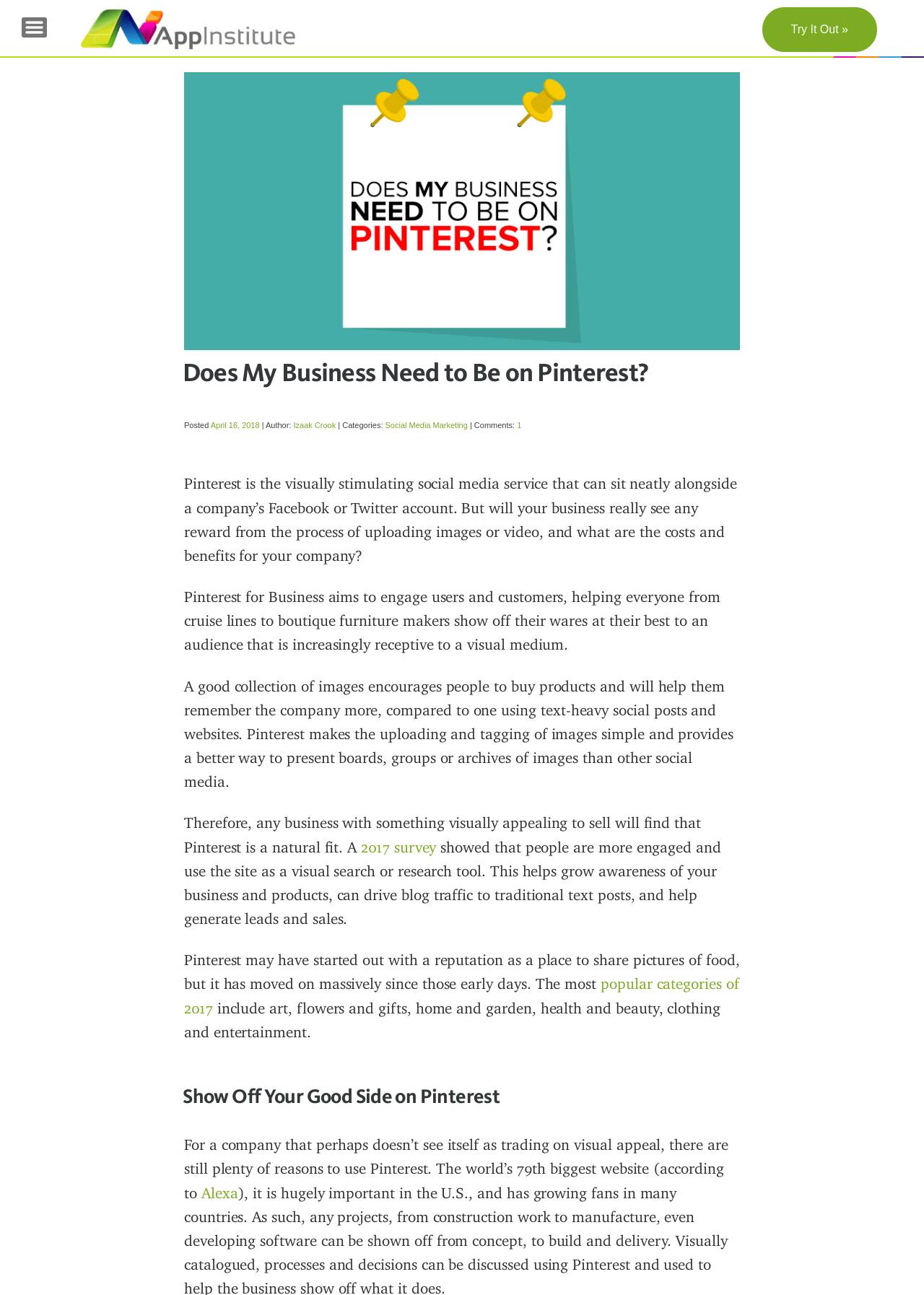Determine the bounding box coordinates of the clickable element necessary to fulfill the instruction: "Learn more about Social Media Marketing". Provide the coordinates as four float numbers within the 0 to 1 range, i.e., [left, top, right, bottom].

[0.417, 0.325, 0.506, 0.332]